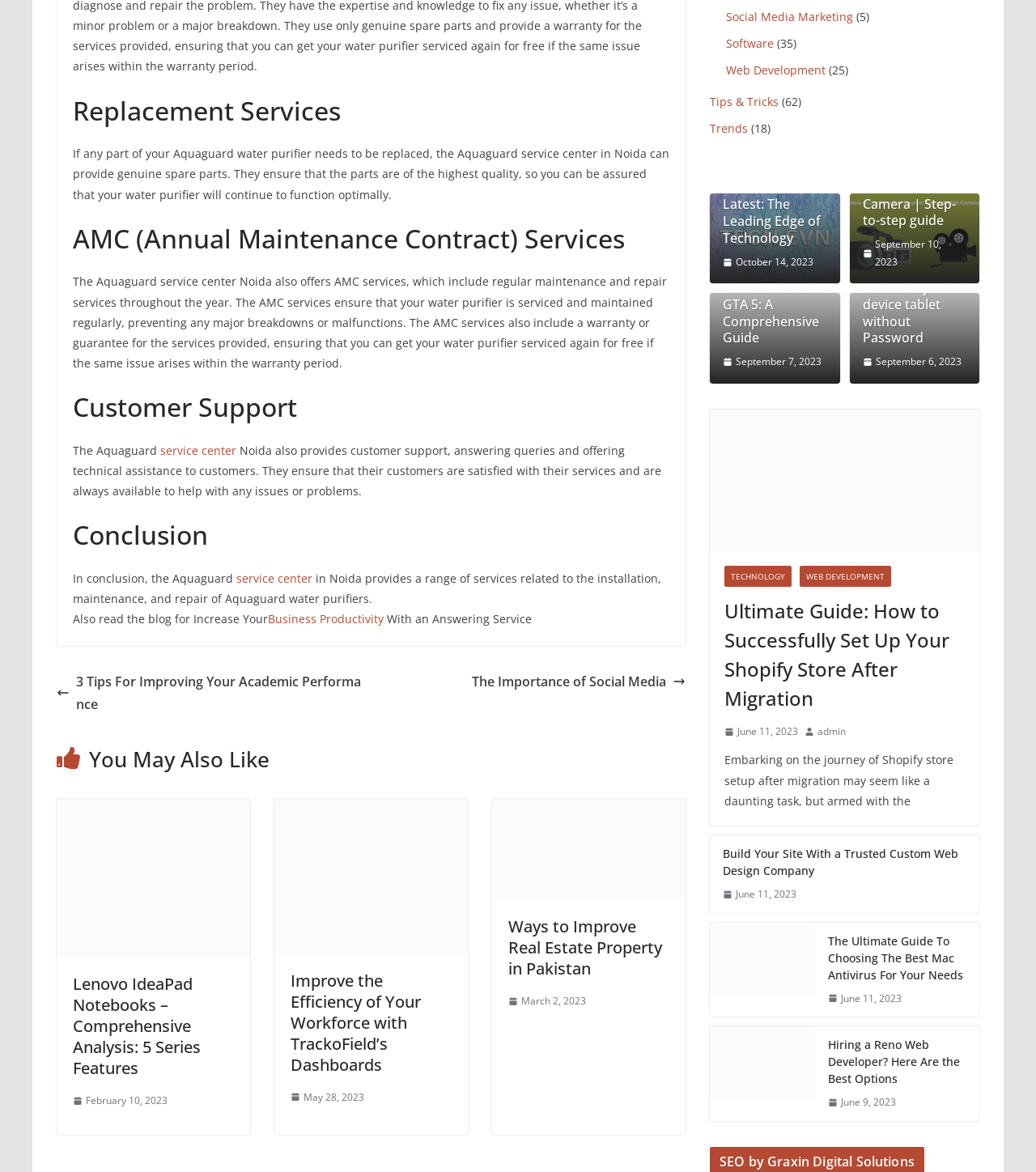What services does the Aquaguard service center in Noida provide?
Give a one-word or short phrase answer based on the image.

Replacement, AMC, and customer support